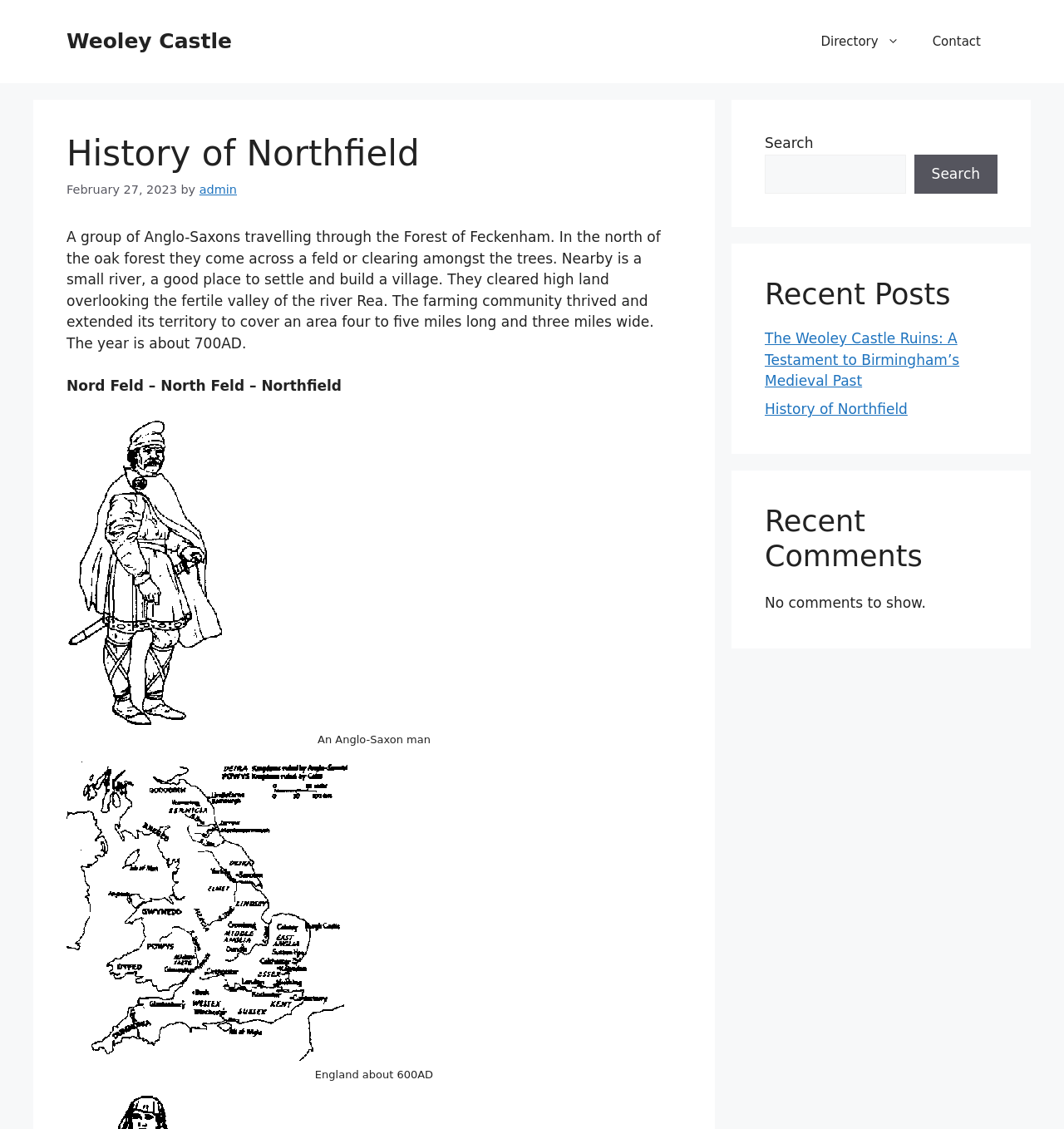Locate the UI element described as follows: "History of Northfield". Return the bounding box coordinates as four float numbers between 0 and 1 in the order [left, top, right, bottom].

[0.719, 0.355, 0.853, 0.37]